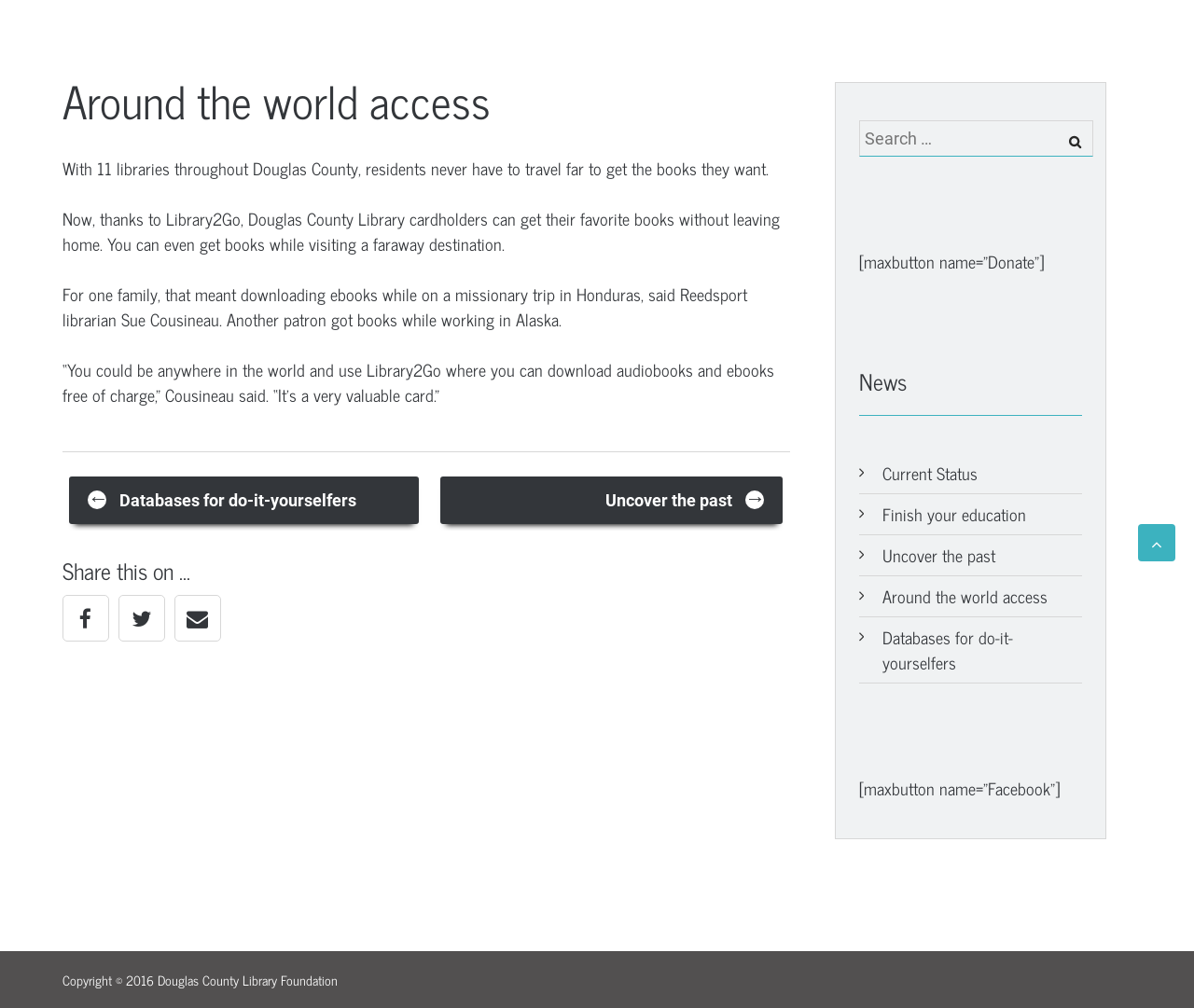Determine the bounding box coordinates (top-left x, top-left y, bottom-right x, bottom-right y) of the UI element described in the following text: Current Status

[0.739, 0.455, 0.819, 0.482]